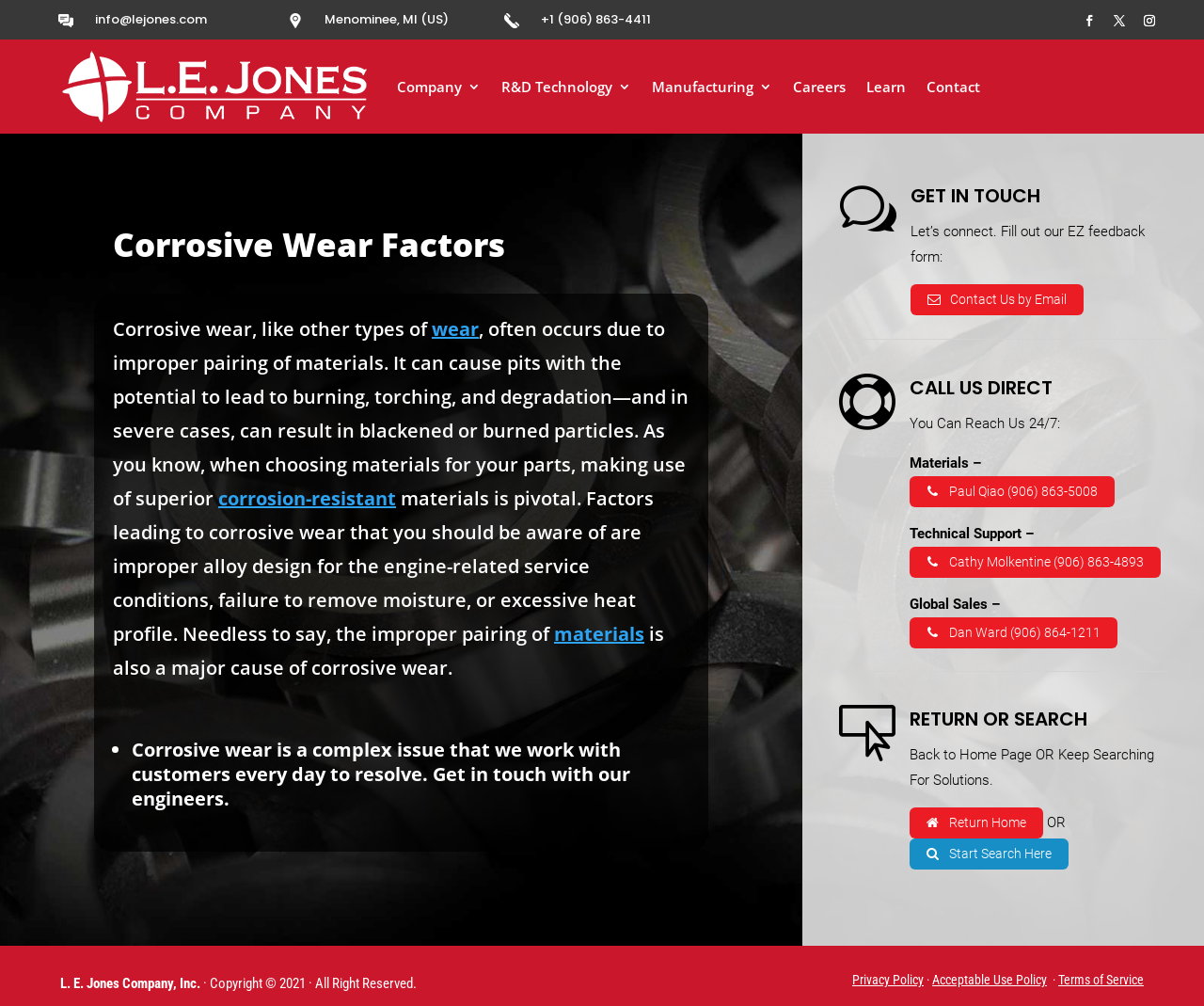Determine the coordinates of the bounding box that should be clicked to complete the instruction: "Return home". The coordinates should be represented by four float numbers between 0 and 1: [left, top, right, bottom].

[0.755, 0.803, 0.866, 0.834]